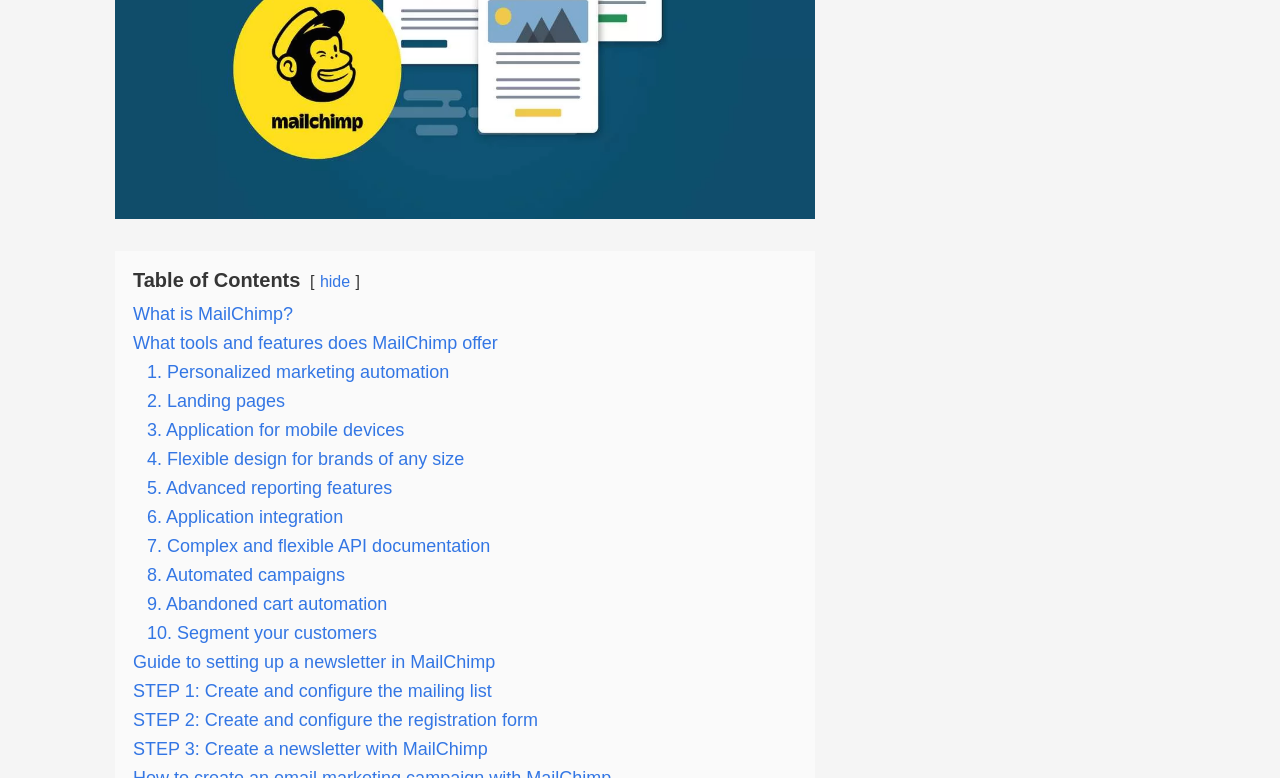What is the main topic of this webpage?
Using the image provided, answer with just one word or phrase.

MailChimp